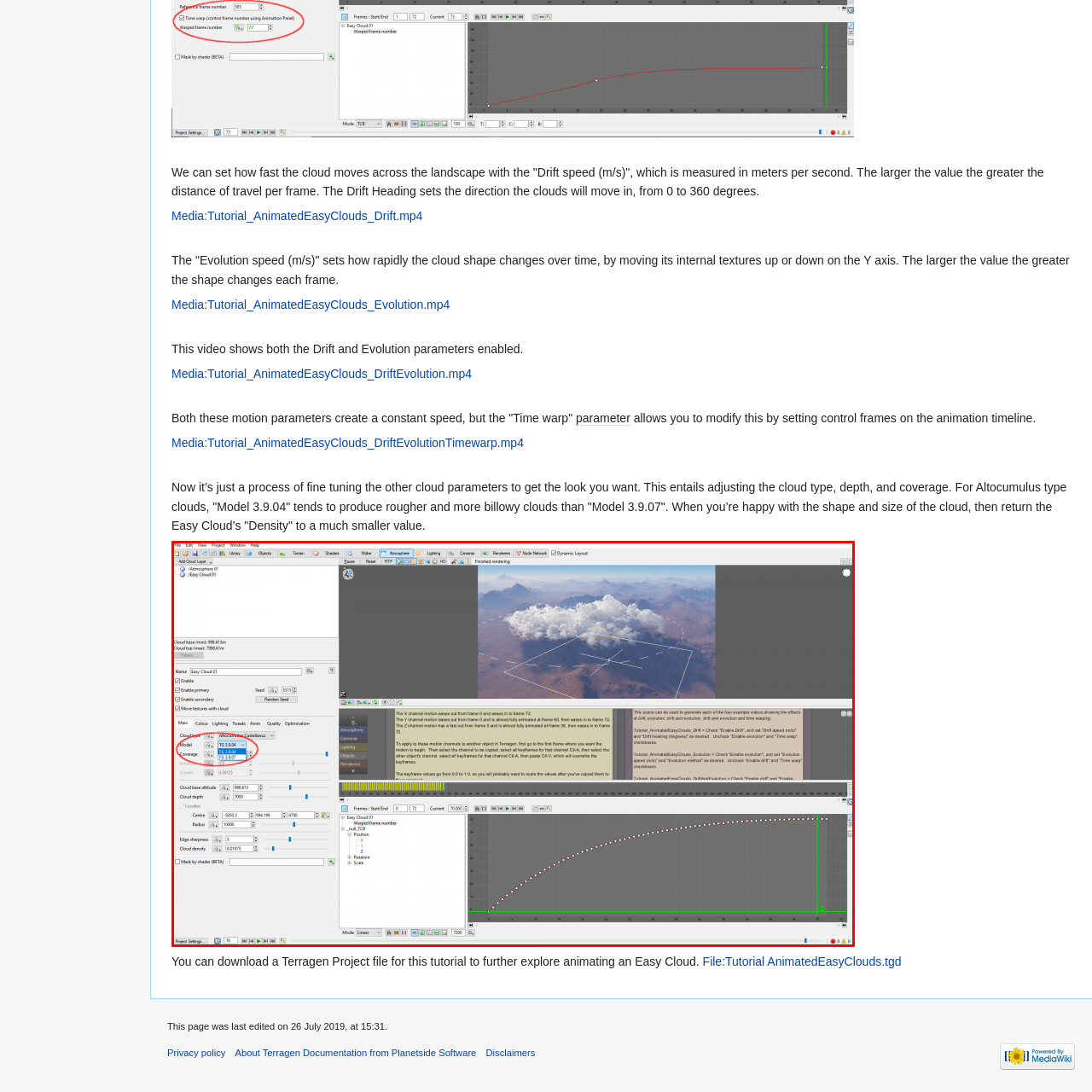Please concentrate on the part of the image enclosed by the red bounding box and answer the following question in detail using the information visible: What is the landscape visible in the rendered view?

The caption describes the rendered view as showing a realistic cloud formation hovering above a mountainous landscape, indicating that the landscape visible is mountainous.